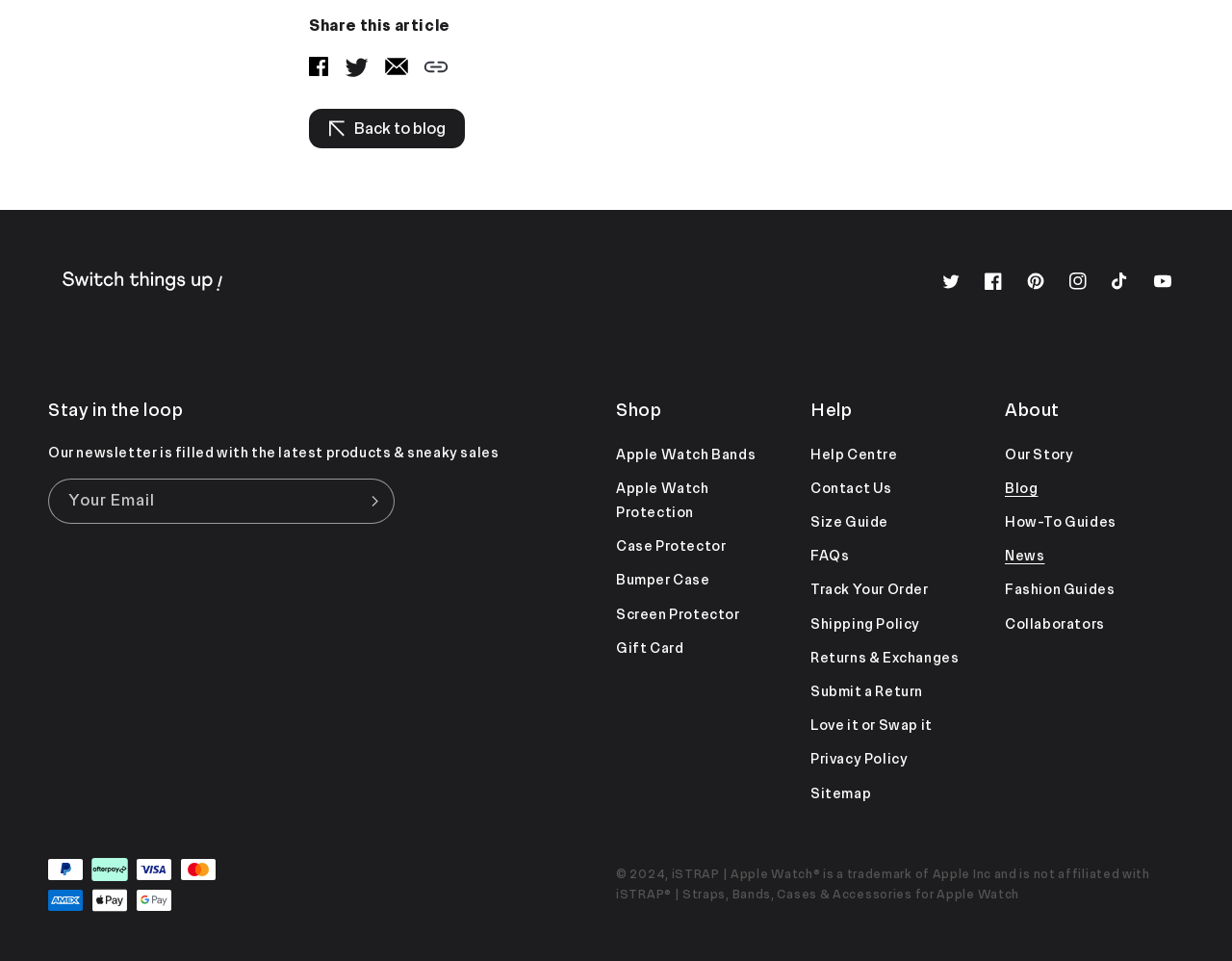Please respond to the question using a single word or phrase:
How many social media links are there?

6